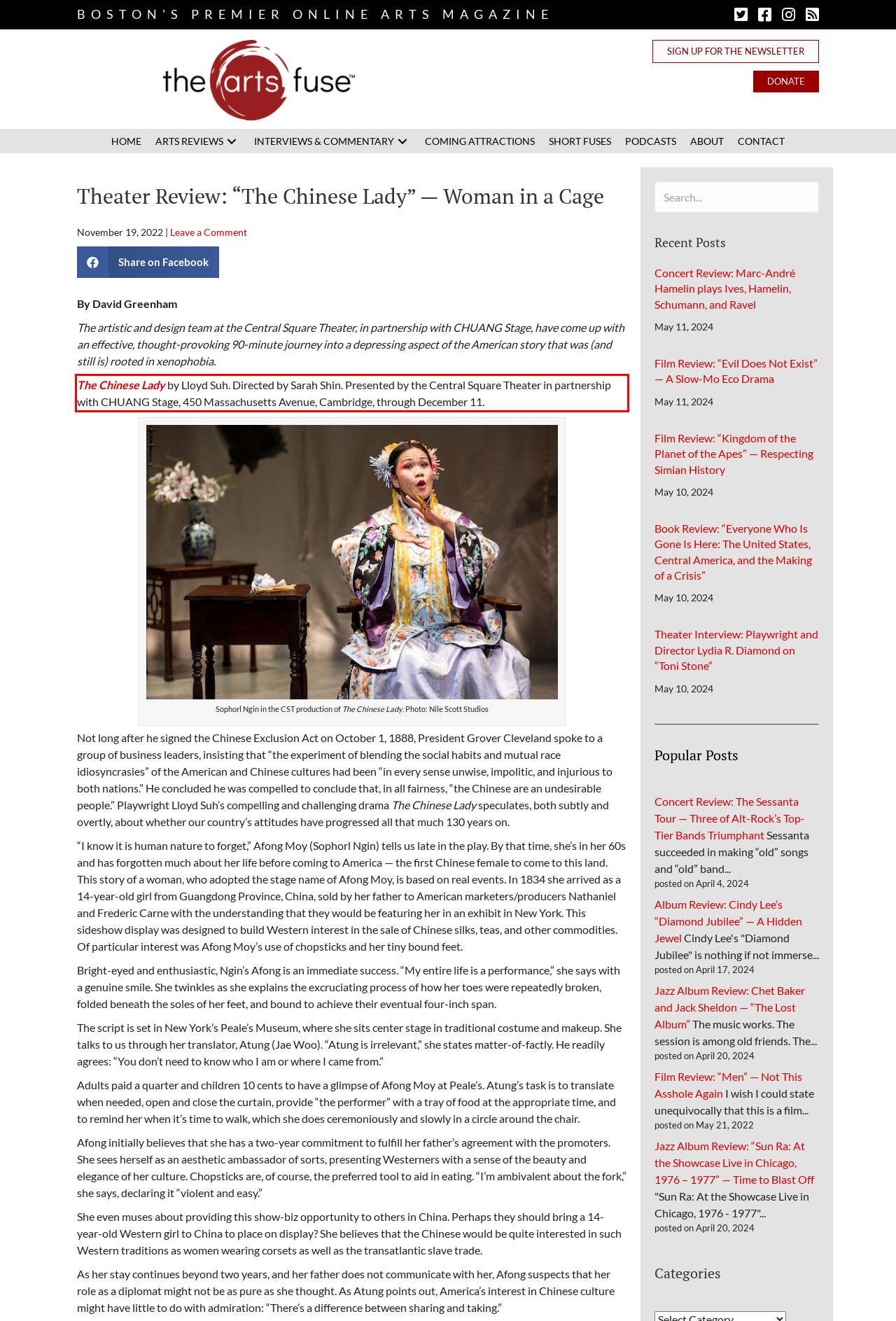Given a webpage screenshot with a red bounding box, perform OCR to read and deliver the text enclosed by the red bounding box.

The Chinese Lady by Lloyd Suh. Directed by Sarah Shin. Presented by the Central Square Theater in partnership with CHUANG Stage, 450 Massachusetts Avenue, Cambridge, through December 11.